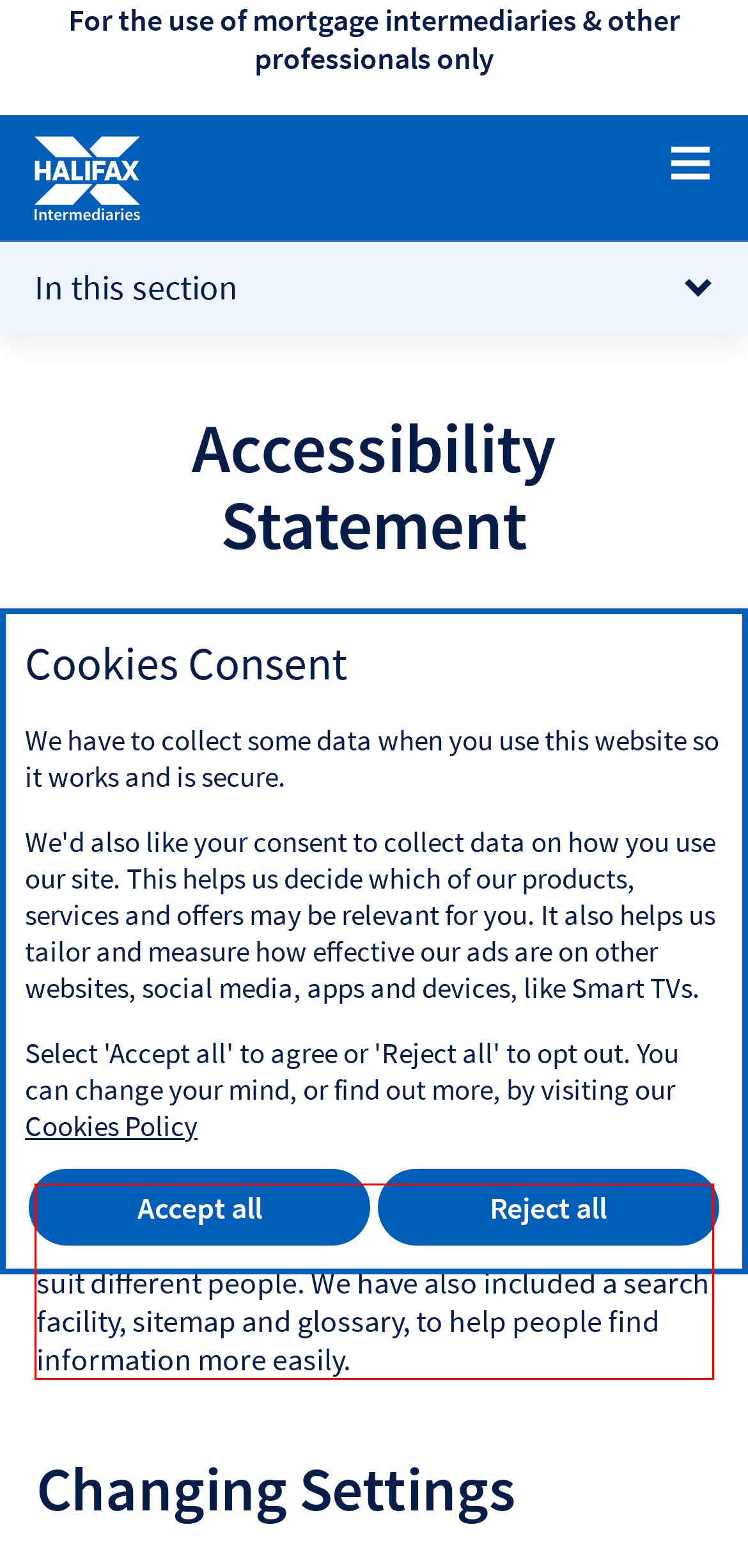There is a UI element on the webpage screenshot marked by a red bounding box. Extract and generate the text content from within this red box.

Our website can be viewed on a range of different screen sizes and the size of text can be changed to suit different people. We have also included a search facility, sitemap and glossary, to help people find information more easily.